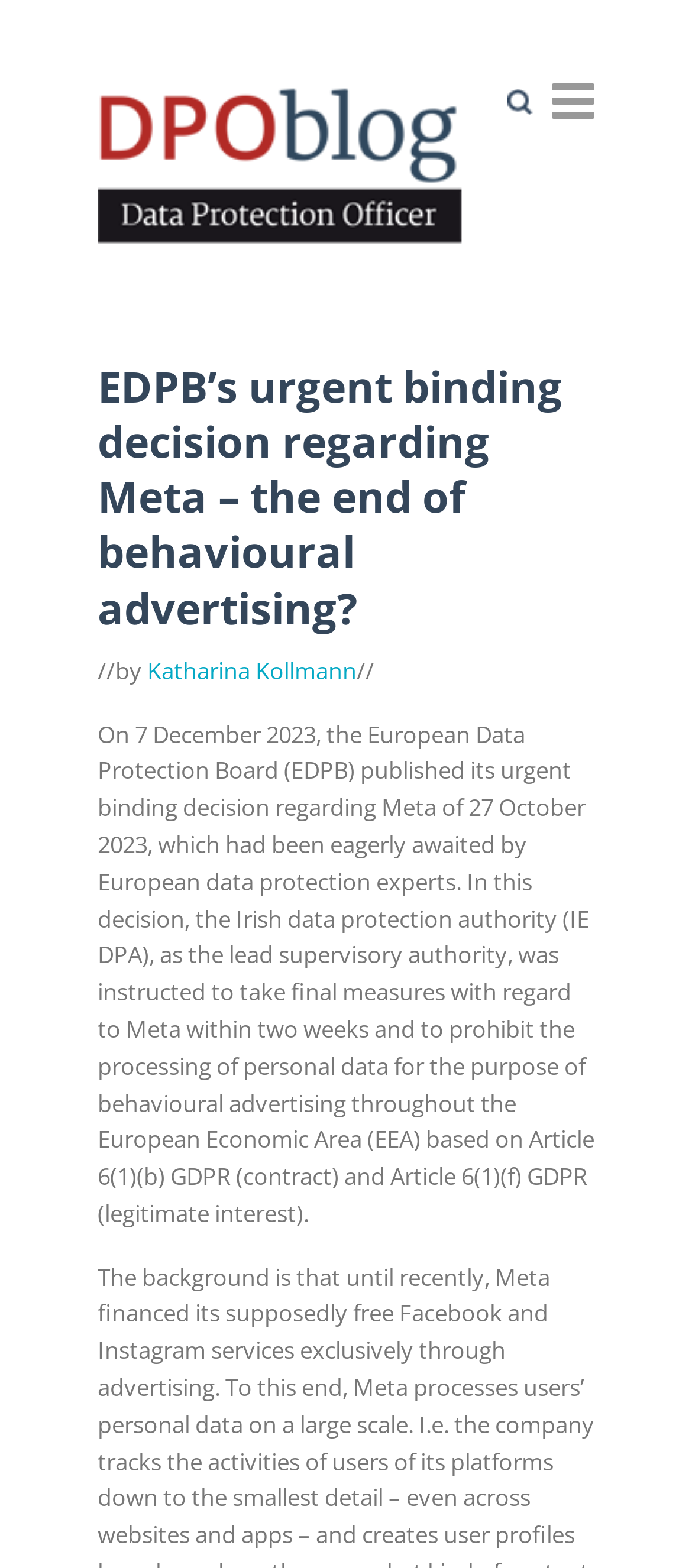Identify the bounding box for the given UI element using the description provided. Coordinates should be in the format (top-left x, top-left y, bottom-right x, bottom-right y) and must be between 0 and 1. Here is the description: title="DPOblog"

[0.141, 0.041, 0.7, 0.182]